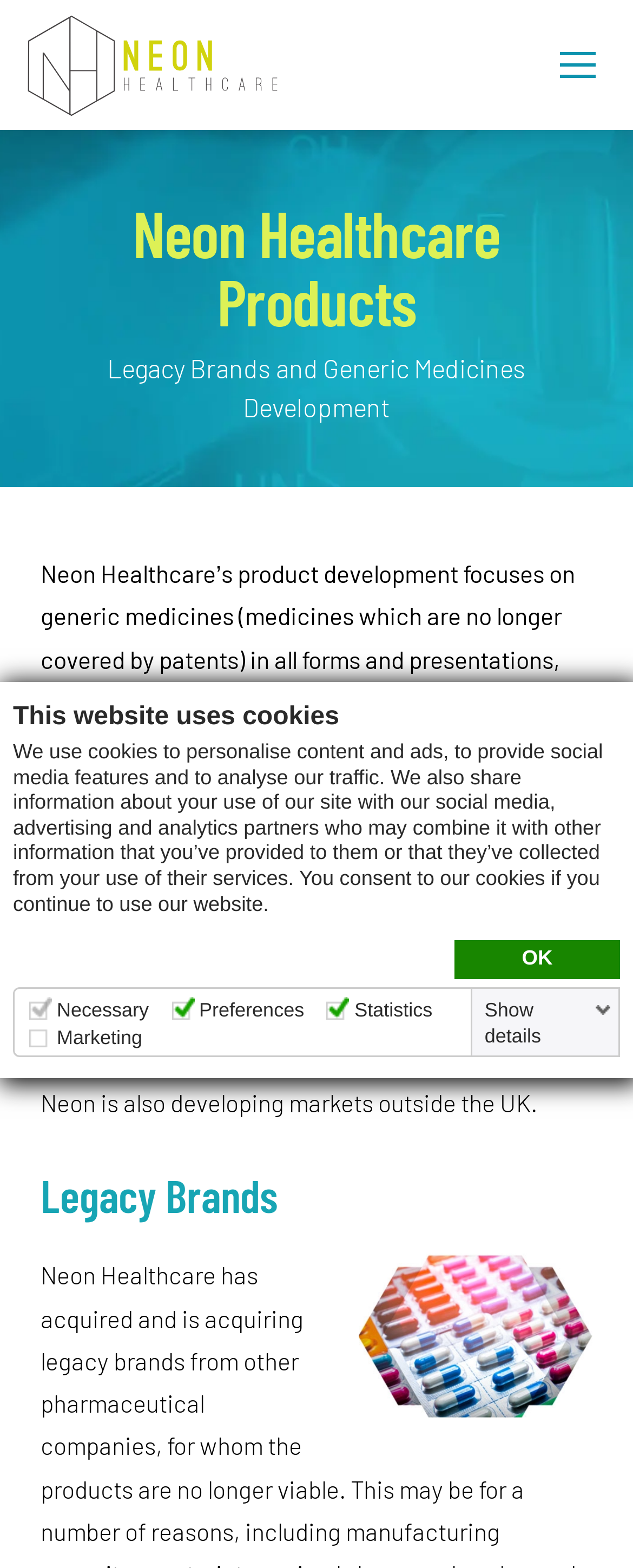What types of products does Neon Healthcare resurrect?
Using the information presented in the image, please offer a detailed response to the question.

According to the webpage, Neon Healthcare resurrects older products, also referred to as Legacy Brands, which might otherwise become unavailable to patients. This information is provided in the static text on the webpage.